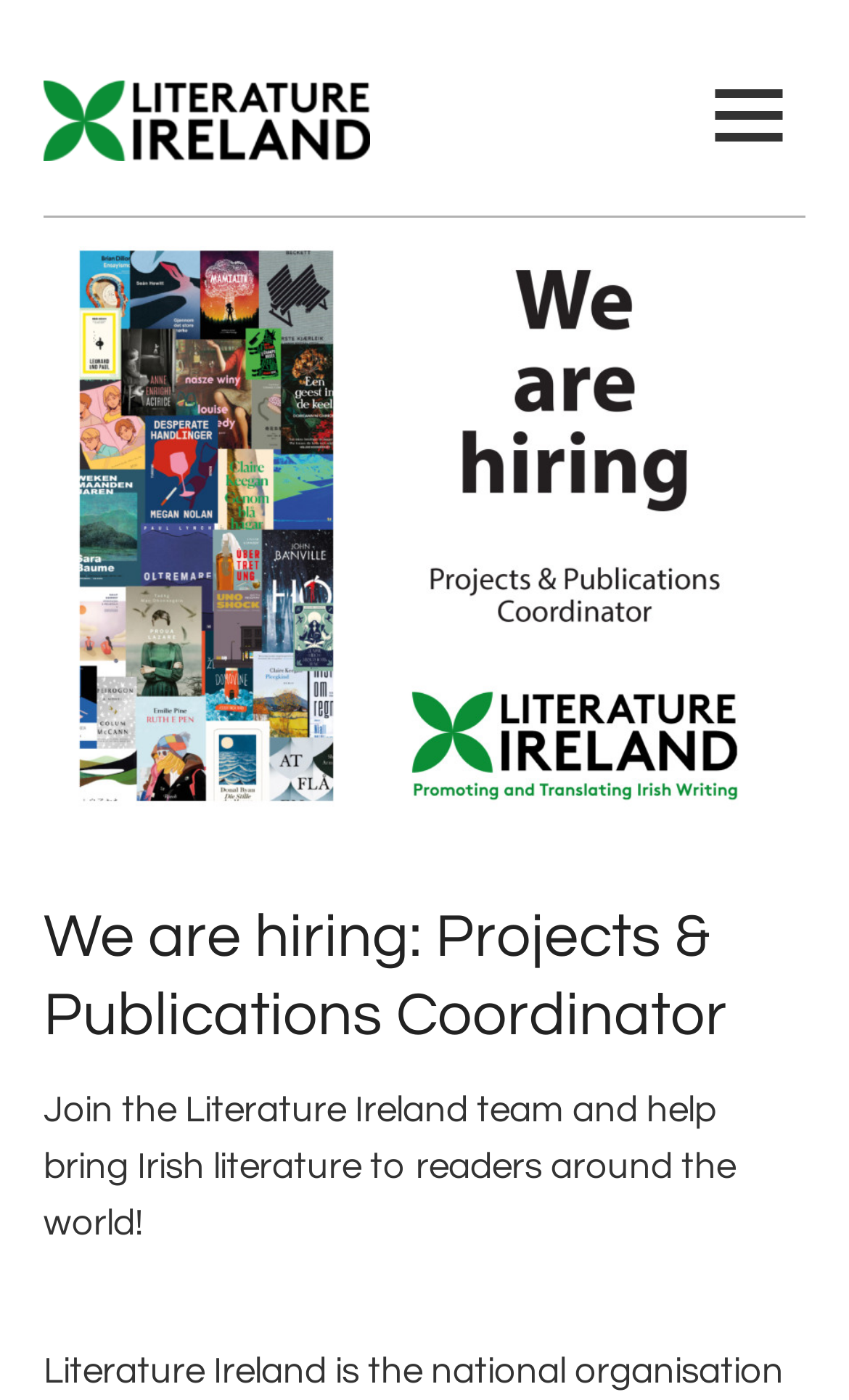Locate the heading on the webpage and return its text.

We are hiring: Projects & Publications Coordinator